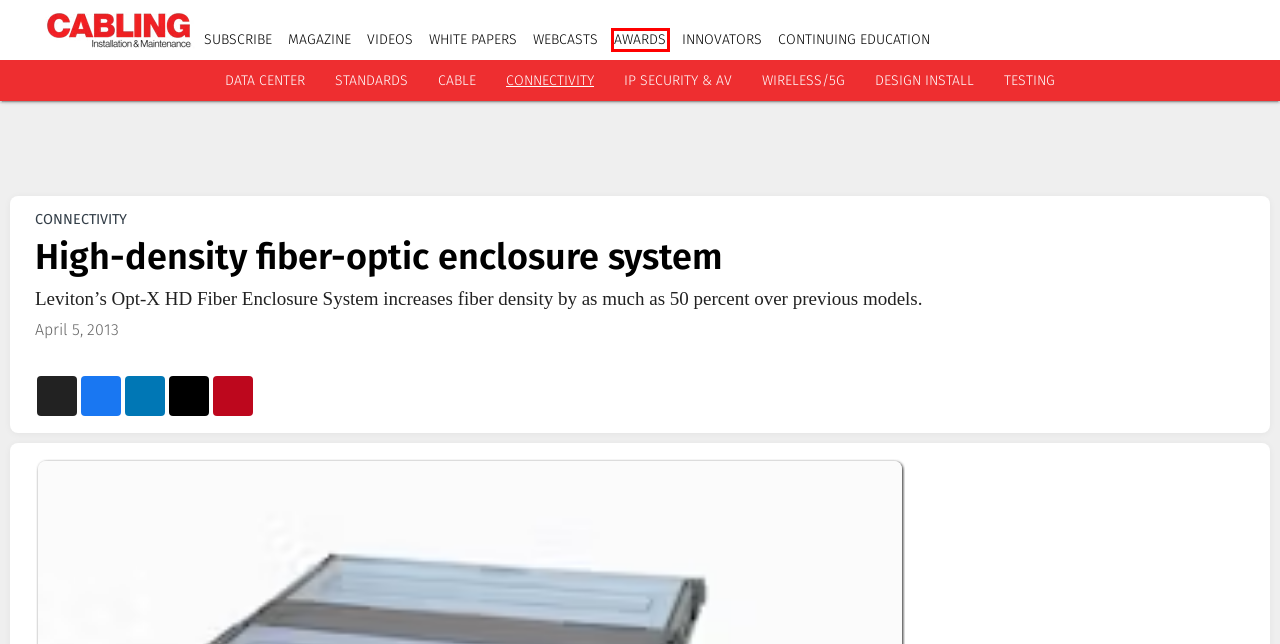You see a screenshot of a webpage with a red bounding box surrounding an element. Pick the webpage description that most accurately represents the new webpage after interacting with the element in the red bounding box. The options are:
A. Preterminated fiber system for 100G | Cabling Installation & Maintenance
B. Cat 6A: The Amazingly Versatile, Capable Twisted Pair Solution | Cabling Installation & Maintenance
C. Are you ready for 40 and 100G? | Cabling Installation & Maintenance
D. Home - Digital Infrastructure + ICT Continuing Education
E. Cabling Innovators Awards - Customer Marketing: Digital Infrastructure
F. Streamlining Infrastructure for Scalable Growth | Cabling Installation & Maintenance
G. Cat 6A Frequently Asked Questions | Cabling Installation & Maintenance
H. Endeavor Business Media Legal Center

E